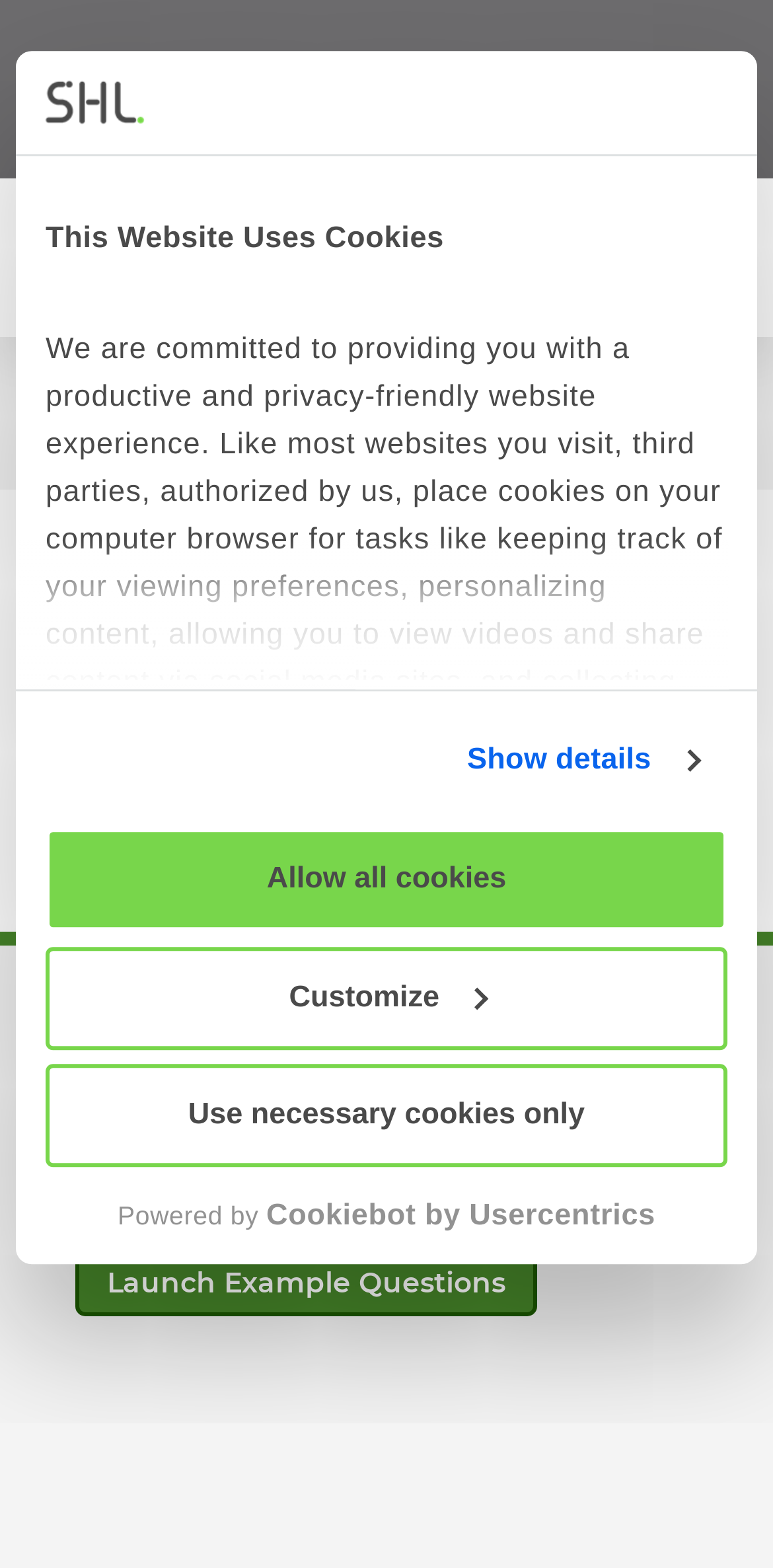Respond to the following query with just one word or a short phrase: 
What is the language of the original website?

English